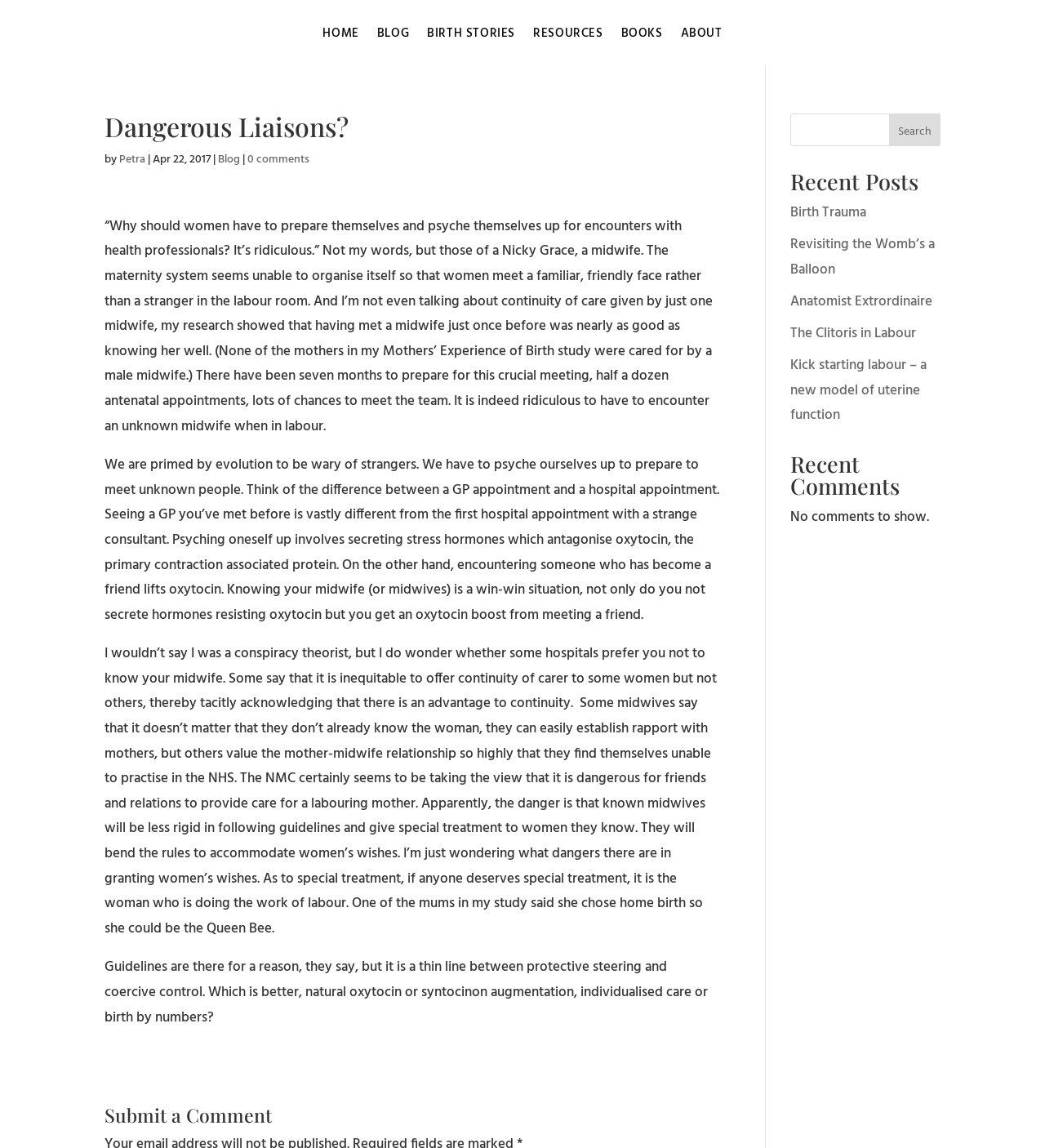Find the bounding box coordinates of the clickable area that will achieve the following instruction: "Search for a topic".

[0.756, 0.099, 0.9, 0.127]